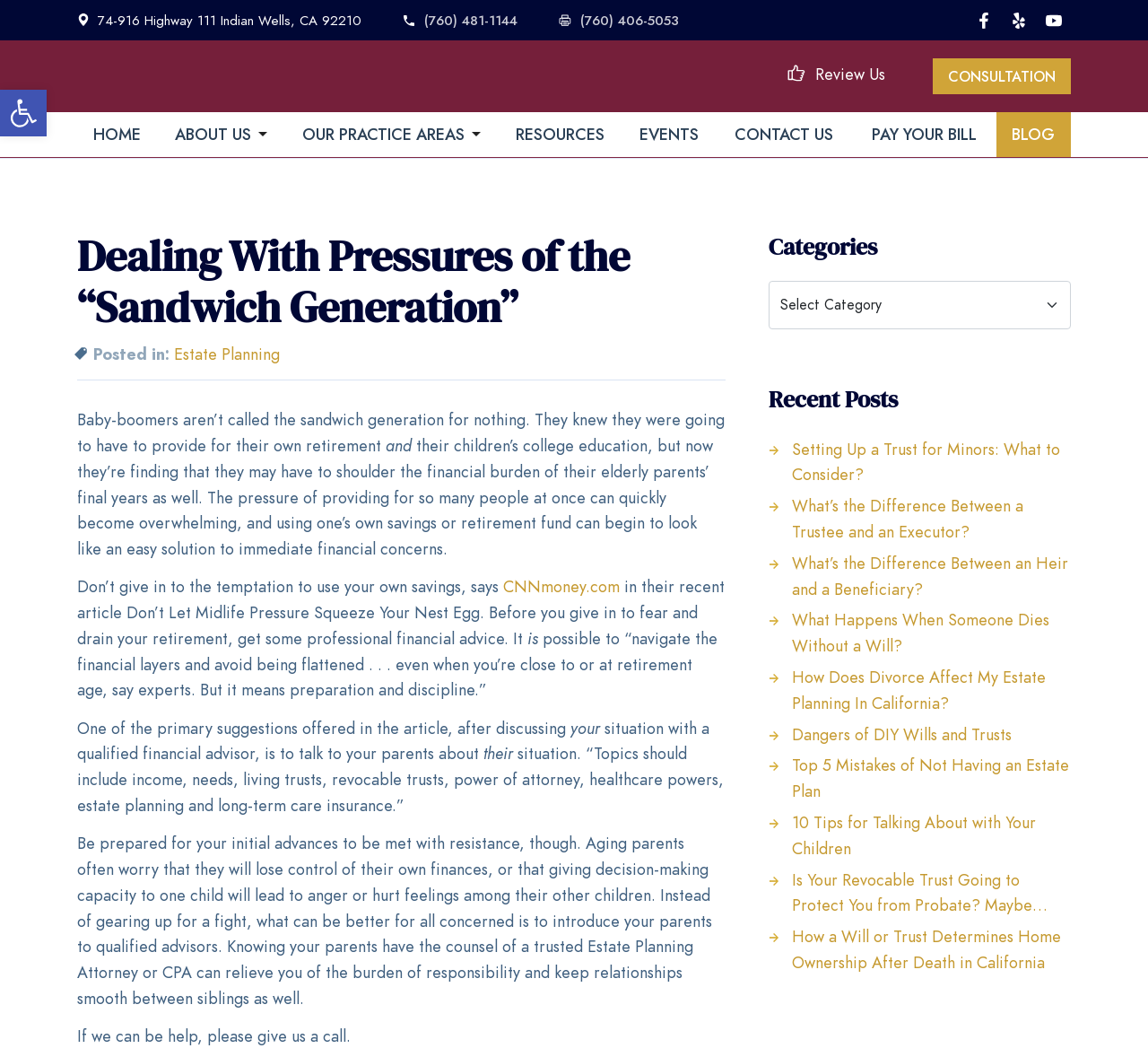Determine the bounding box coordinates of the clickable element to complete this instruction: "Click the 'CONSULTATION' link". Provide the coordinates in the format of four float numbers between 0 and 1, [left, top, right, bottom].

[0.812, 0.055, 0.933, 0.089]